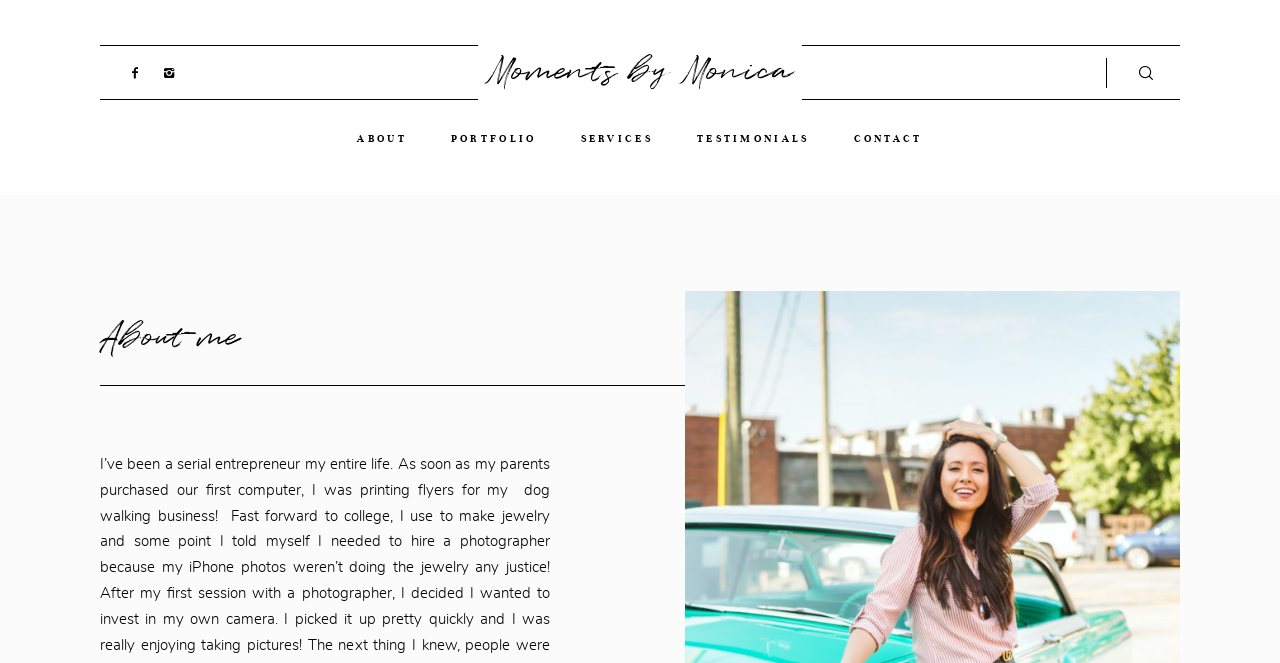Give a complete and precise description of the webpage's appearance.

The webpage is about "Moments by Monica" and appears to be a personal or professional website. At the top, there is a header section that spans the entire width of the page. Within this section, there are several links and a search bar. On the left side, there are two small icons, followed by a link to the website's title "Moments by Monica". Next to it, there is a search bar with a placeholder text "SEARCH" and a search button with a magnifying glass icon. 

To the right of the search bar, there are five main navigation links: "ABOUT", "PORTFOLIO", "SERVICES", "TESTIMONIALS", and "CONTACT". These links are evenly spaced and aligned horizontally.

Below the header section, there is a main content area with a heading that reads "About me". This heading is positioned near the top-left corner of the page and takes up about half of the page's width.